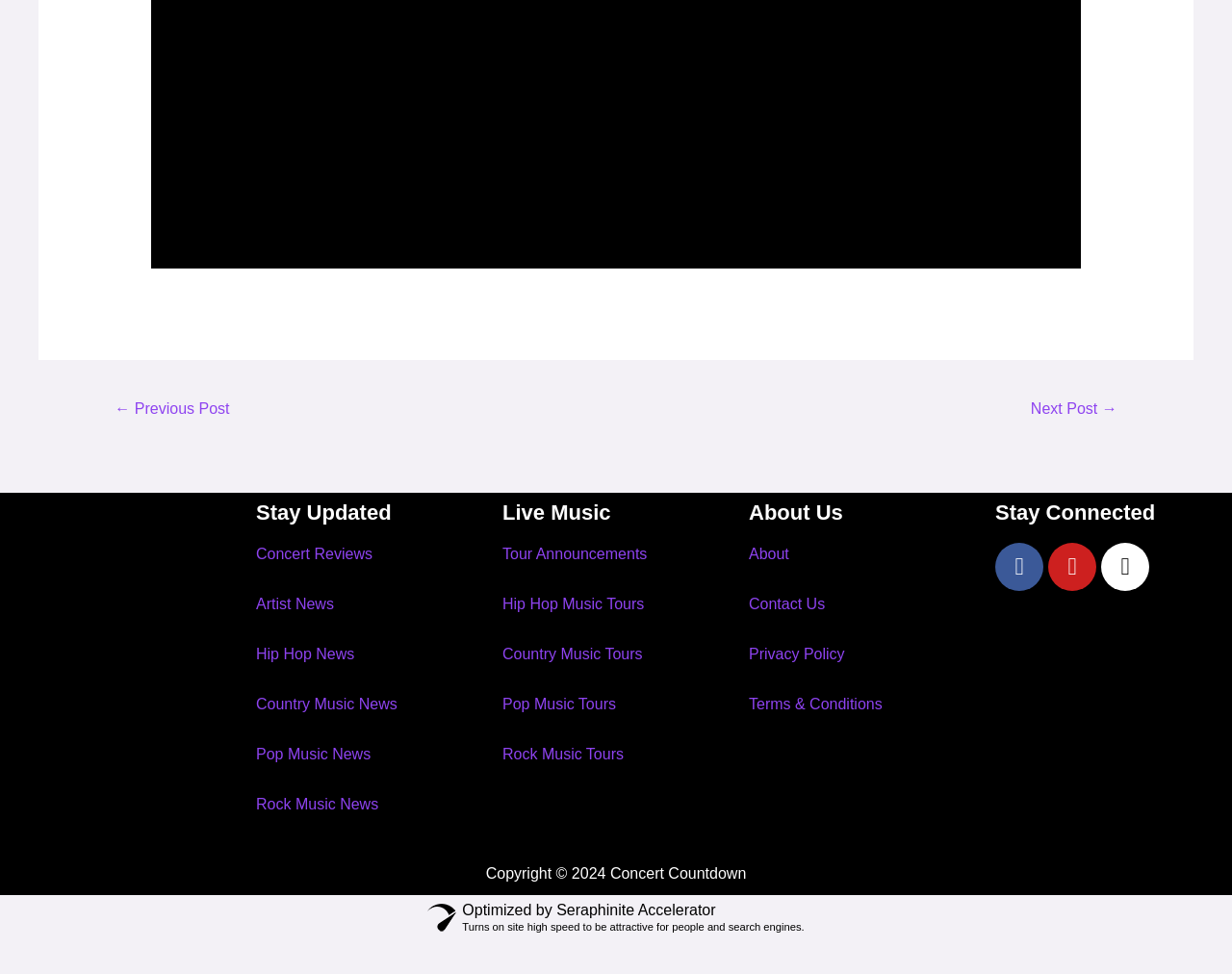Please specify the bounding box coordinates of the clickable region to carry out the following instruction: "Follow on Facebook". The coordinates should be four float numbers between 0 and 1, in the format [left, top, right, bottom].

[0.808, 0.557, 0.847, 0.606]